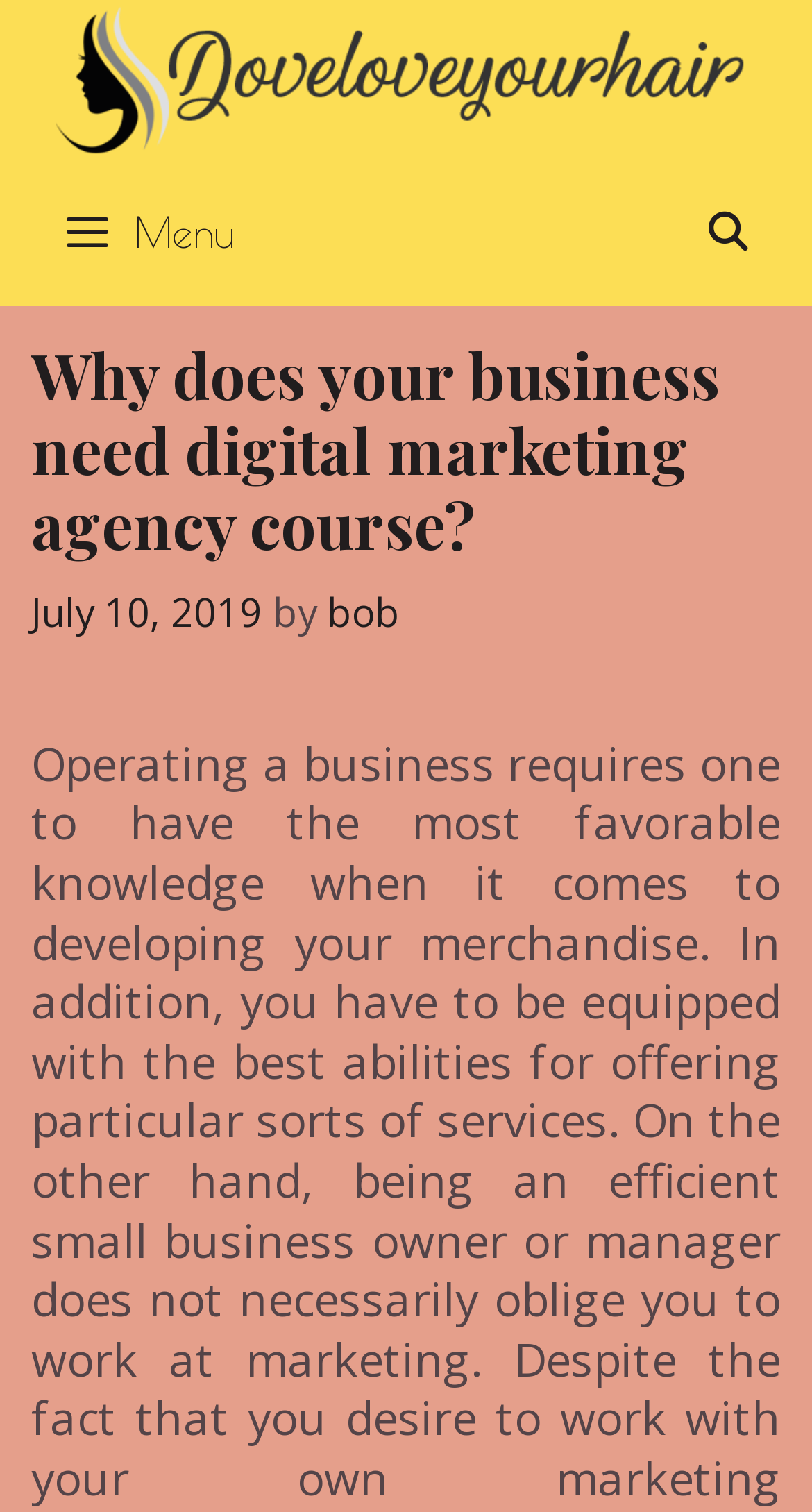What is the purpose of the button at the top right?
Examine the image closely and answer the question with as much detail as possible.

I determined the purpose of the button by examining the button element with the text ' Menu' which is located at the top right of the webpage, indicating it is a menu button.